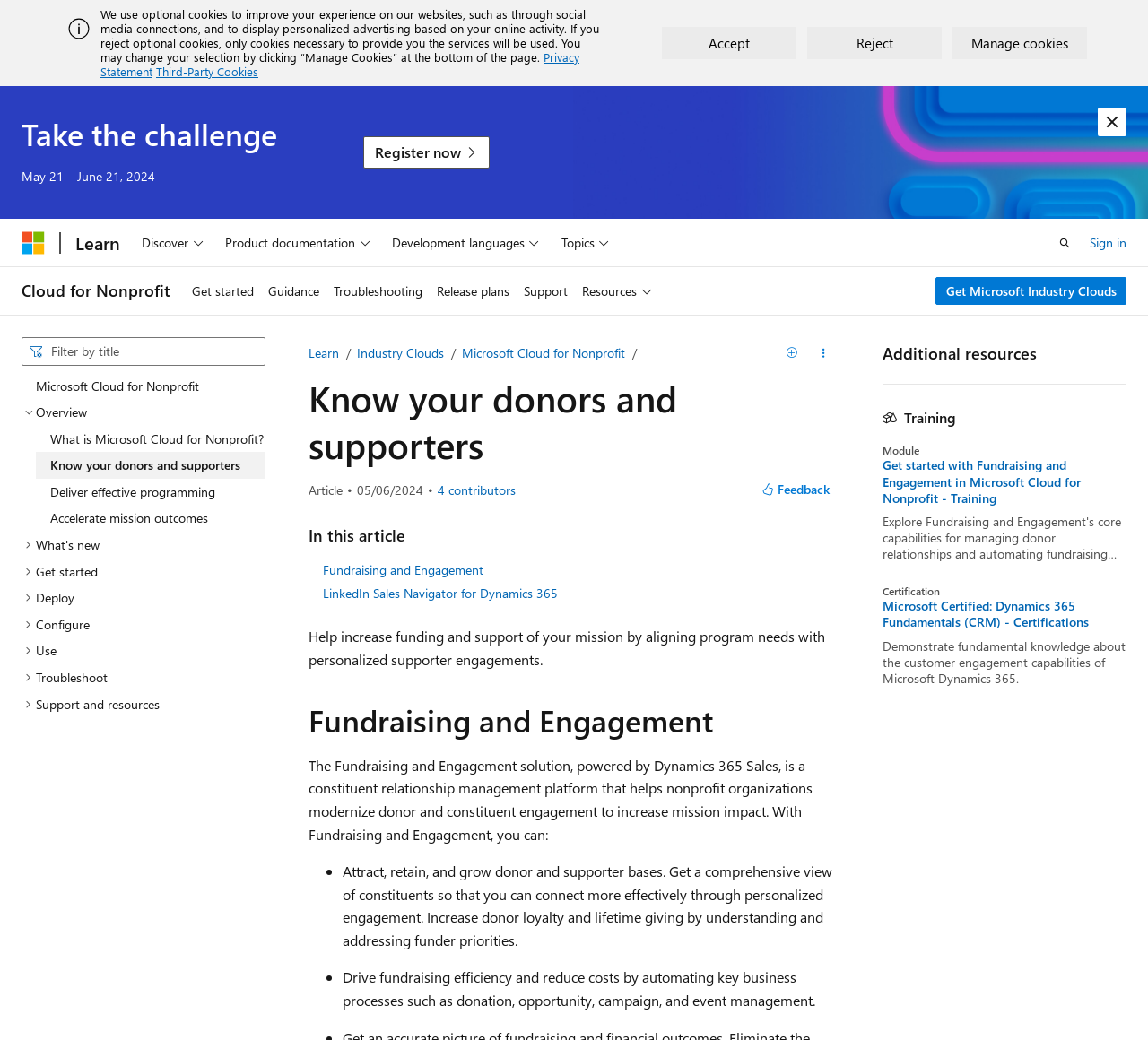From the element description Microsoft Cloud for Nonprofit, predict the bounding box coordinates of the UI element. The coordinates must be specified in the format (top-left x, top-left y, bottom-right x, bottom-right y) and should be within the 0 to 1 range.

[0.019, 0.358, 0.231, 0.384]